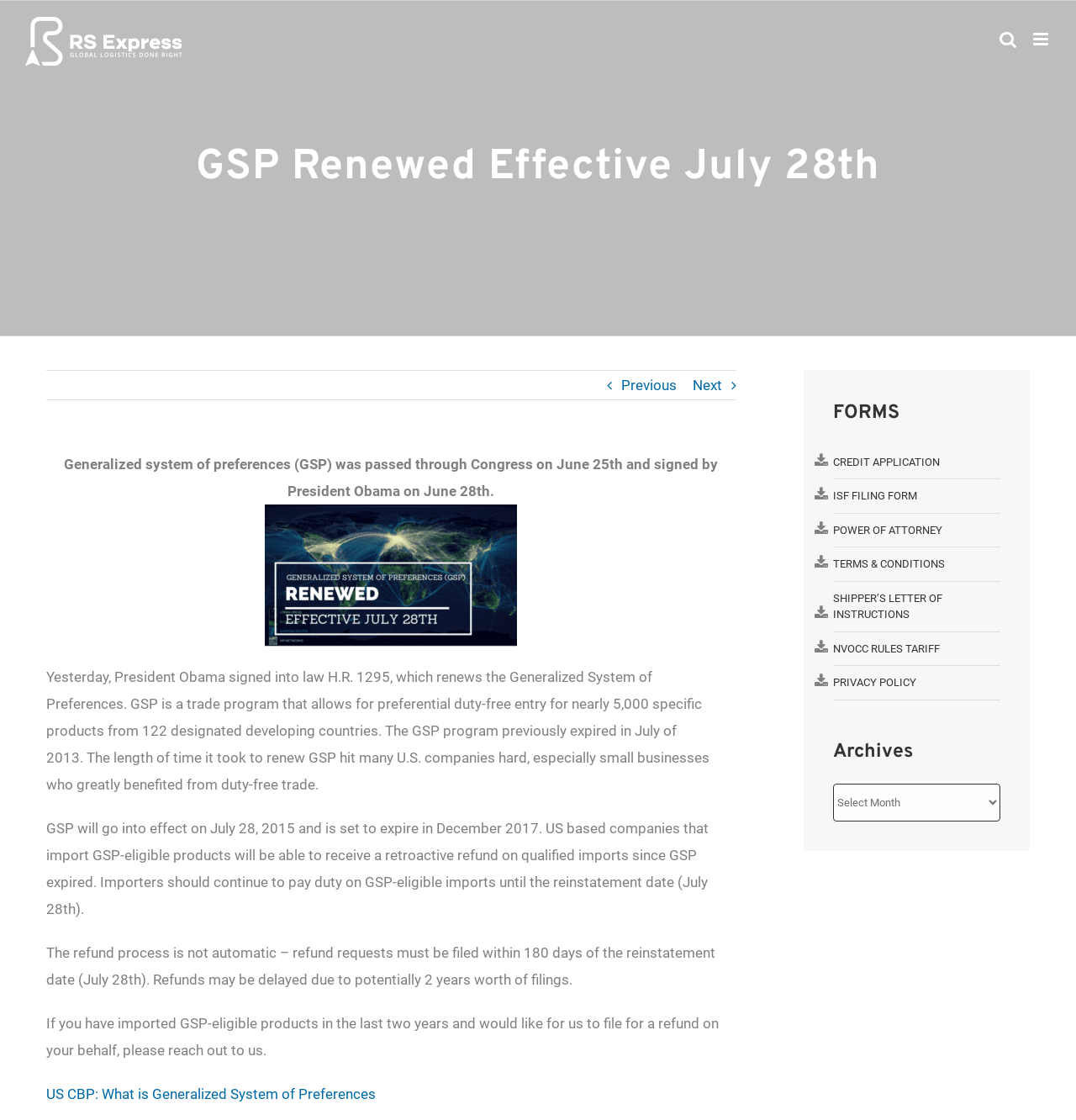Extract the bounding box coordinates of the UI element described by: "Previous". The coordinates should include four float numbers ranging from 0 to 1, e.g., [left, top, right, bottom].

[0.577, 0.331, 0.629, 0.357]